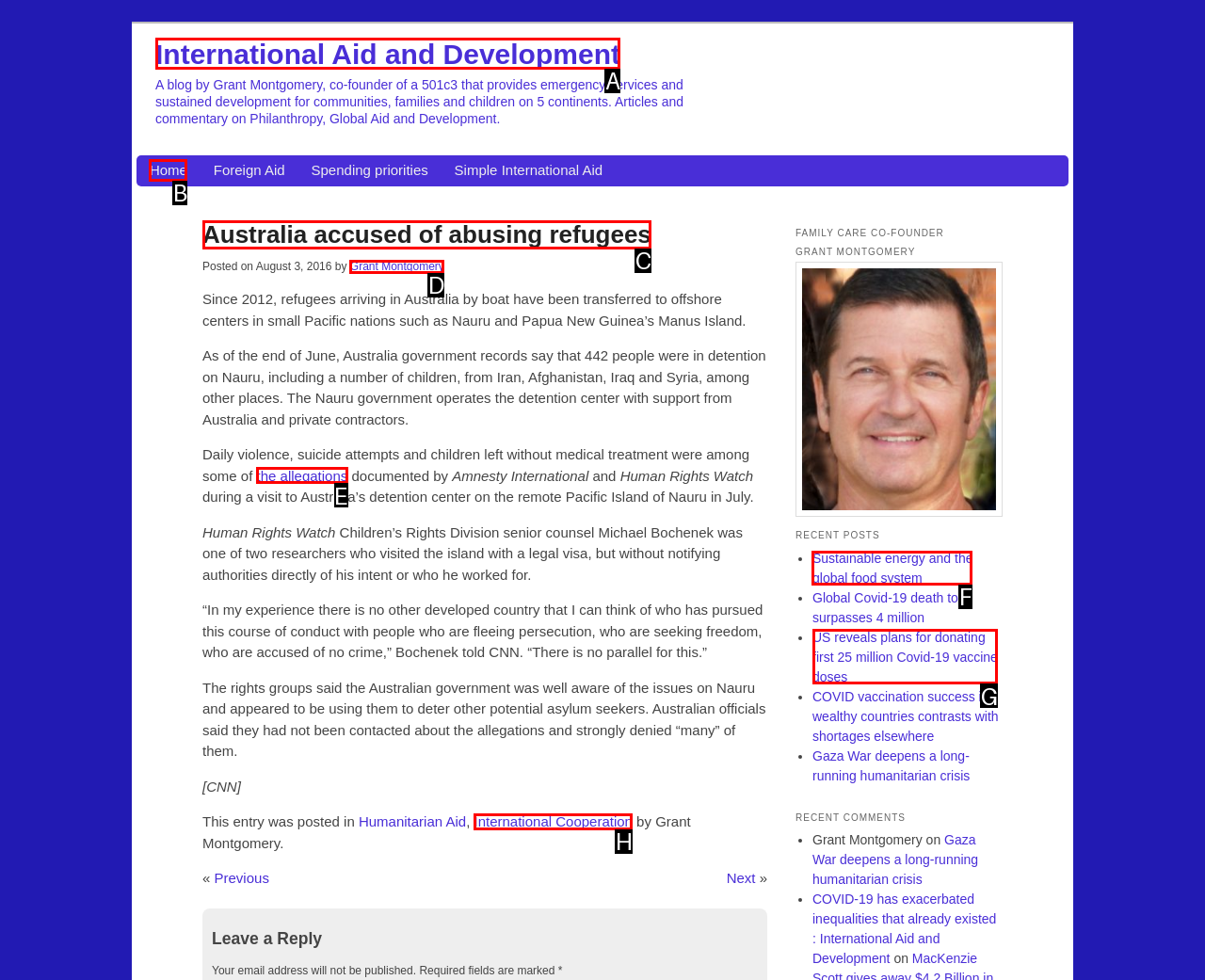Determine which UI element you should click to perform the task: View the 'Sustainable energy and the global food system' post
Provide the letter of the correct option from the given choices directly.

F